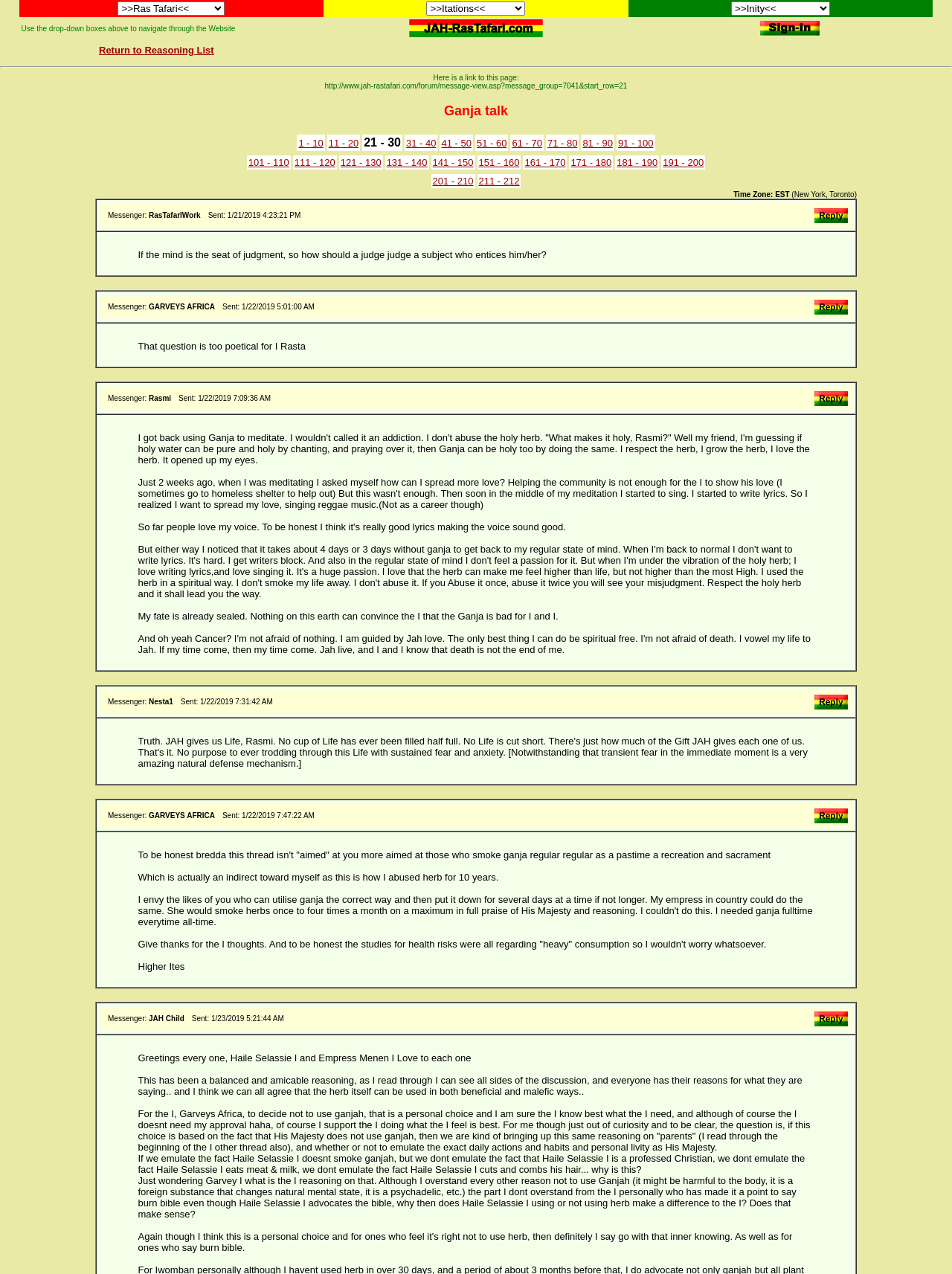Determine the bounding box coordinates of the region that needs to be clicked to achieve the task: "View messages 1-10".

[0.314, 0.108, 0.34, 0.116]